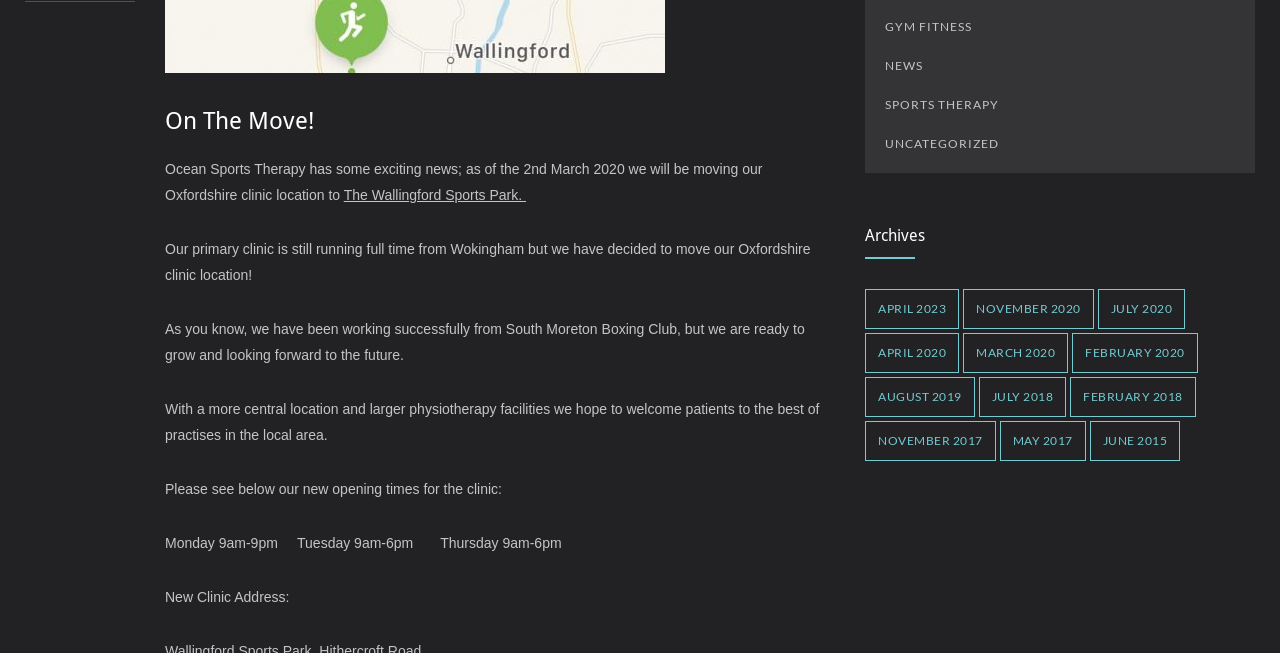Determine the bounding box coordinates of the UI element described by: "February 2018".

[0.836, 0.577, 0.934, 0.639]